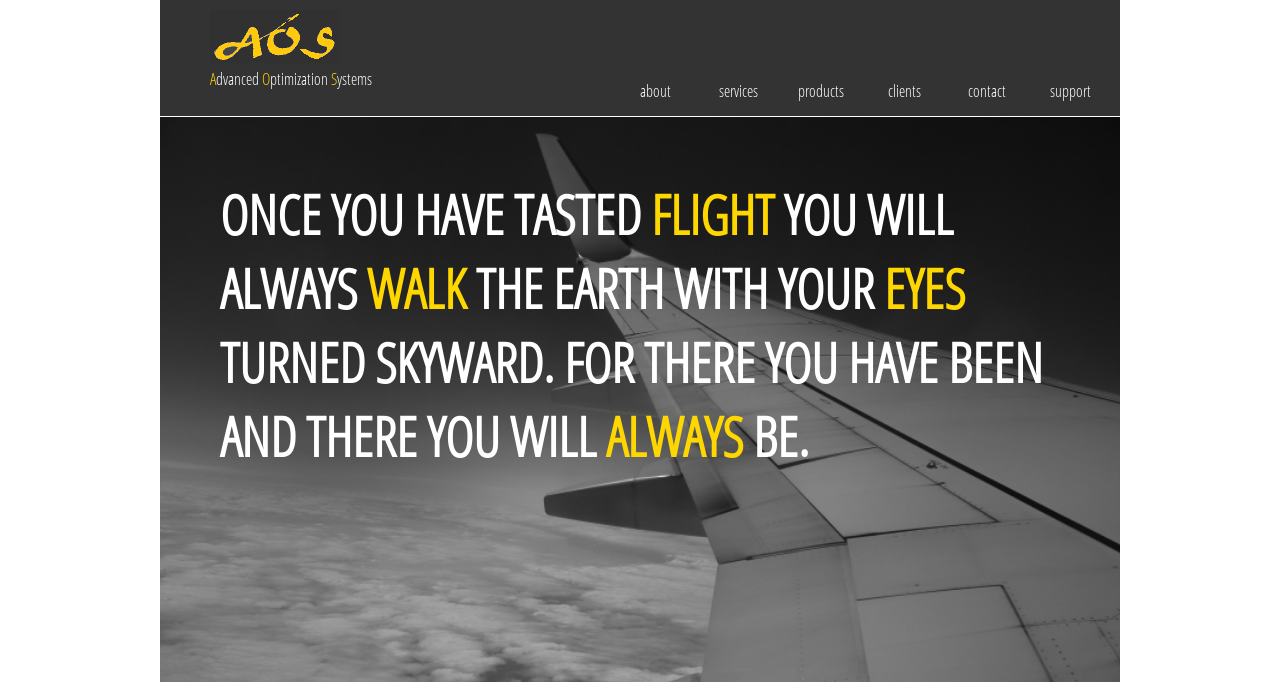Construct a comprehensive description capturing every detail on the webpage.

The webpage is titled "AOS" and features a prominent image at the top left corner, accompanied by a link. The image is positioned above a series of three static text elements that spell out "Advanced Optimization Systems".

Below the image and text, there is a row of six links, evenly spaced and aligned horizontally, labeled "about", "services", "products", "clients", "contact", and "support". These links are positioned near the top of the page, taking up about a quarter of the vertical space.

The most prominent feature on the page is a large heading that spans almost the entire width of the page, located below the row of links. The heading contains a poetic quote about flight, which takes up most of the remaining vertical space on the page.